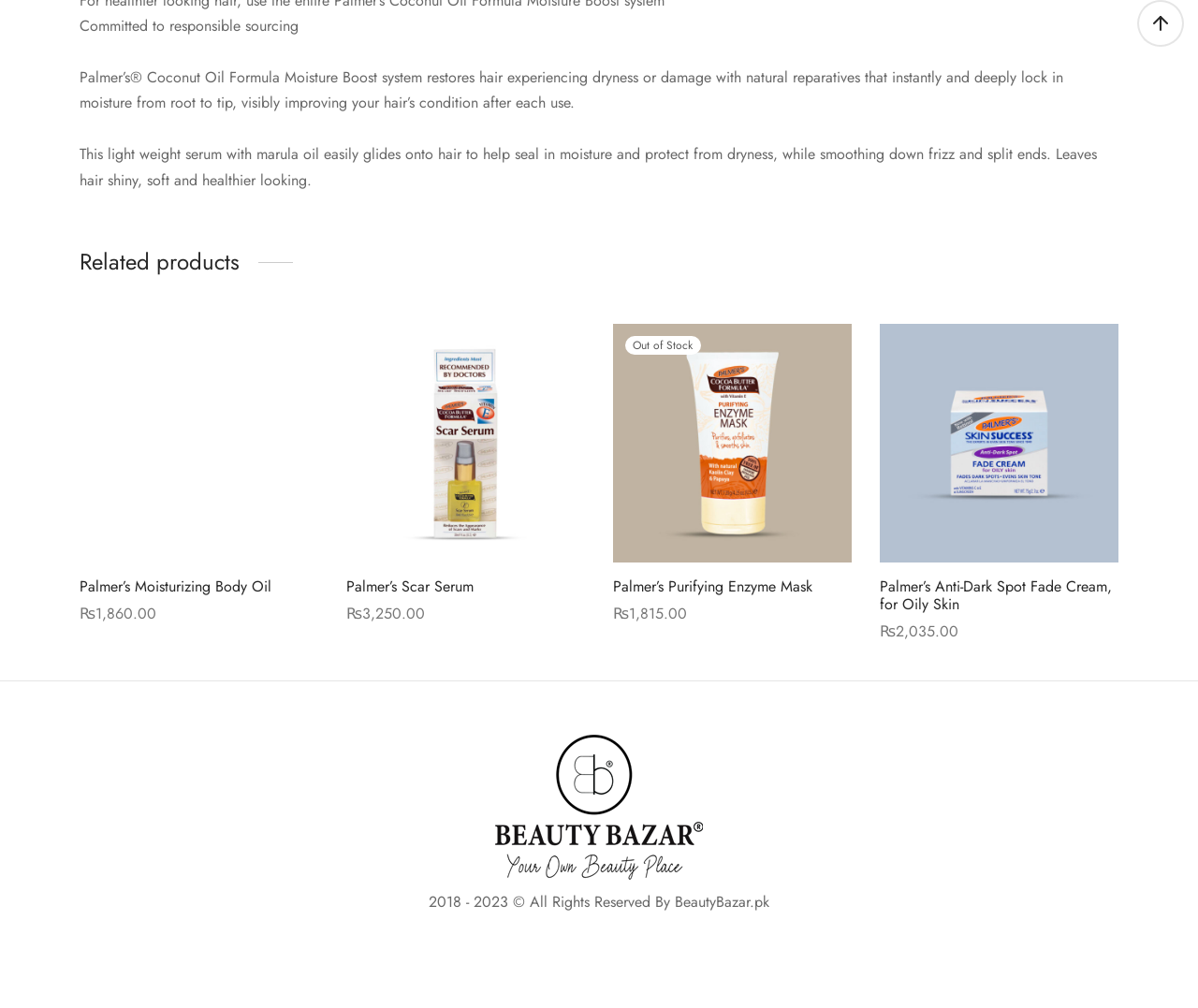Find the bounding box coordinates of the element I should click to carry out the following instruction: "Leave a comment".

None